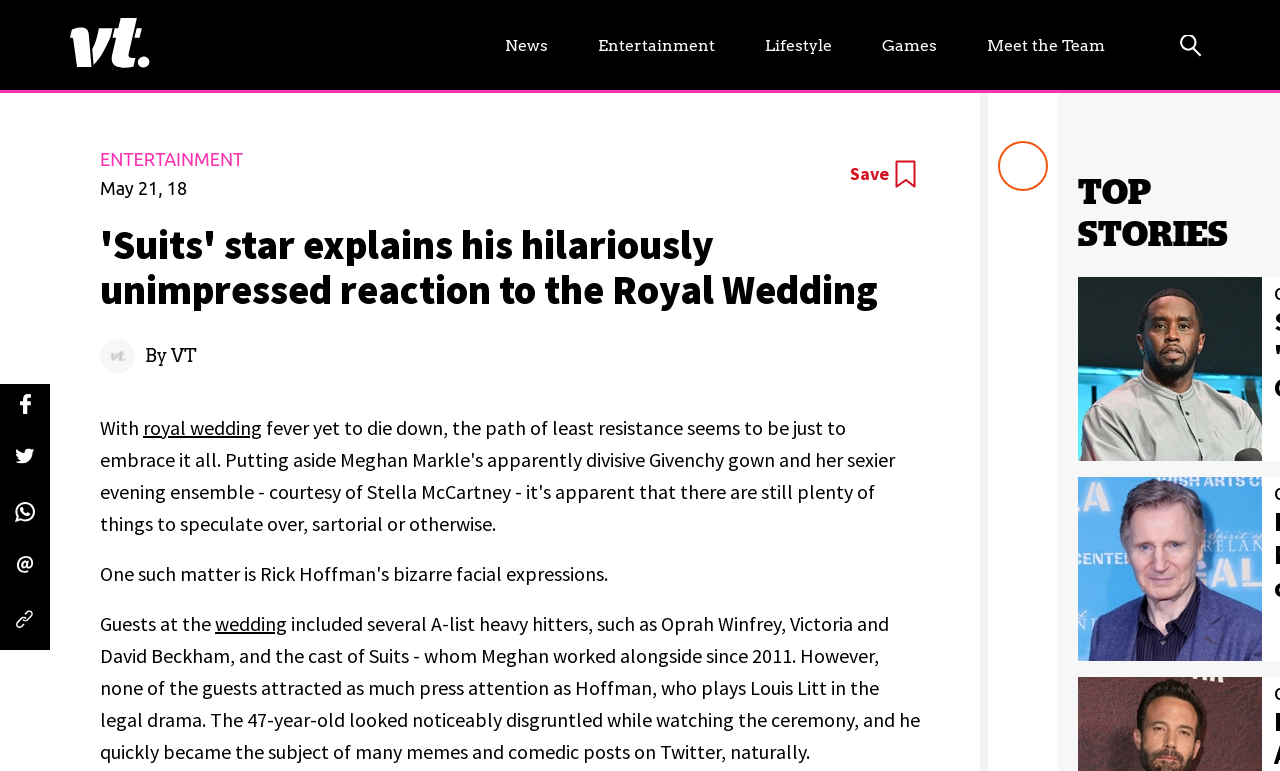What is the name of the character played by the 47-year-old actor?
Use the image to answer the question with a single word or phrase.

Louis Litt